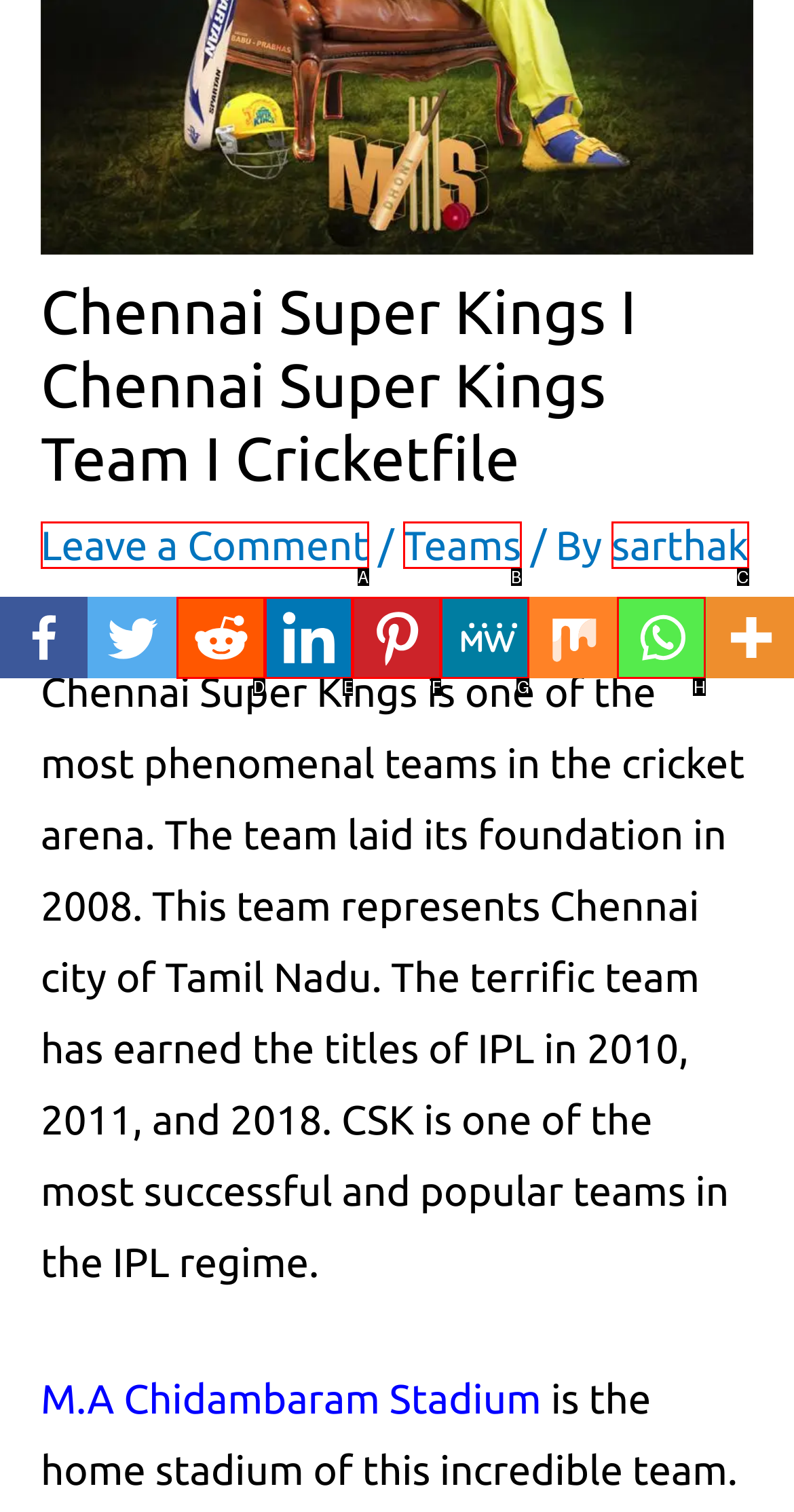Based on the description: title="Linkedin", select the HTML element that best fits. Reply with the letter of the correct choice from the options given.

E